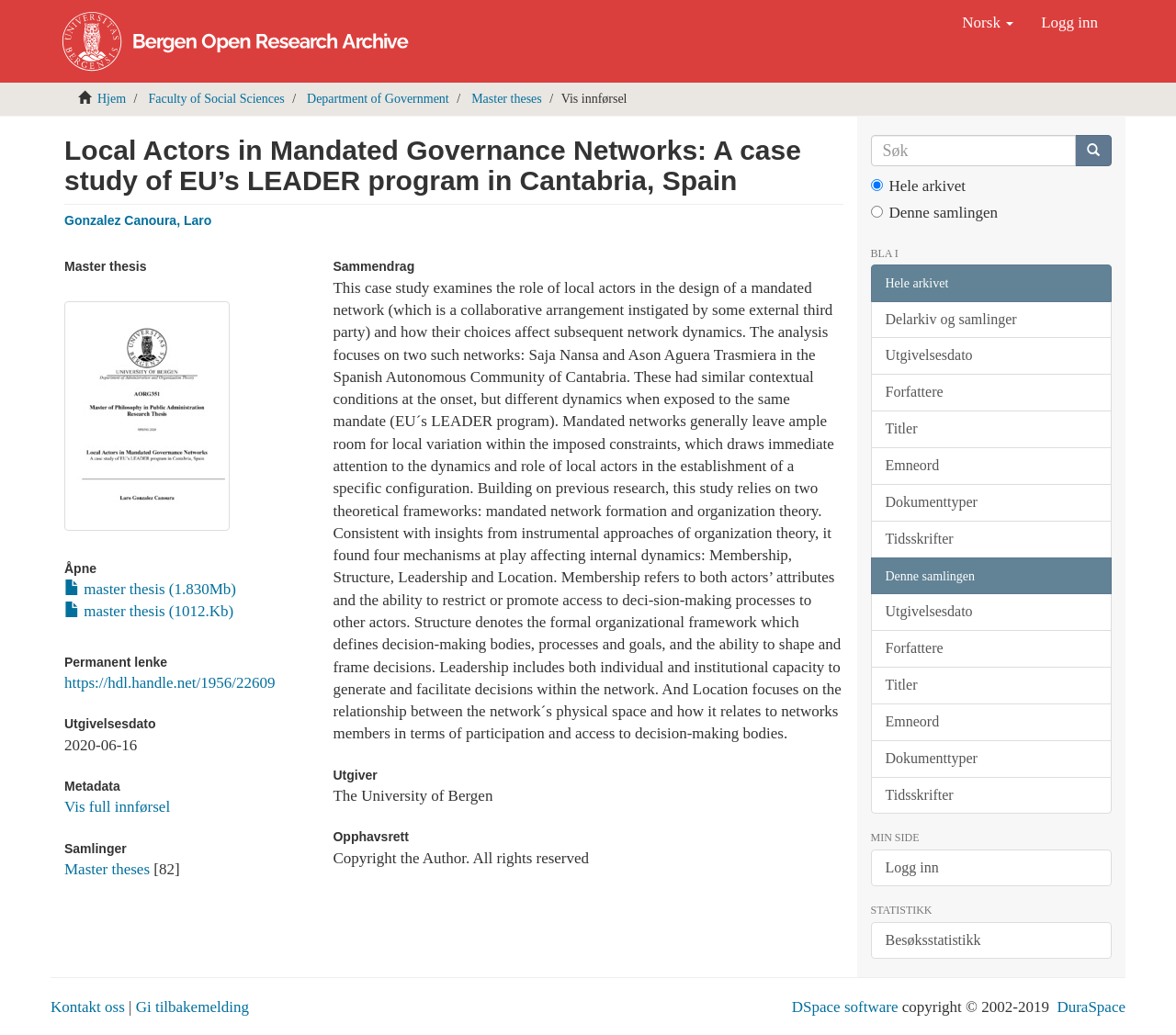What is the file size of the thesis?
Based on the visual, give a brief answer using one word or a short phrase.

1.830Mb and 1012.Kb